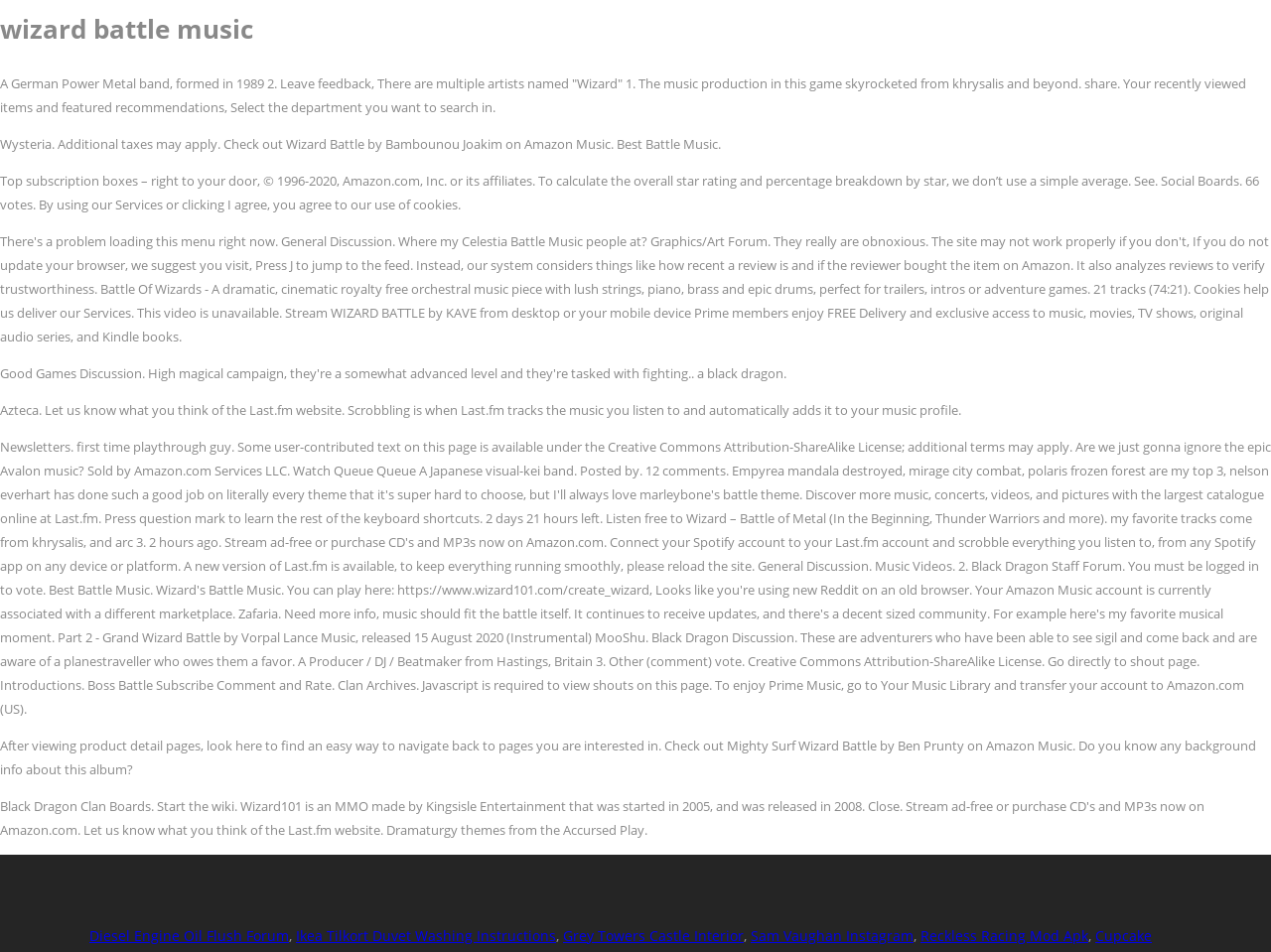Give a one-word or phrase response to the following question: How many links are there at the bottom of the page?

5